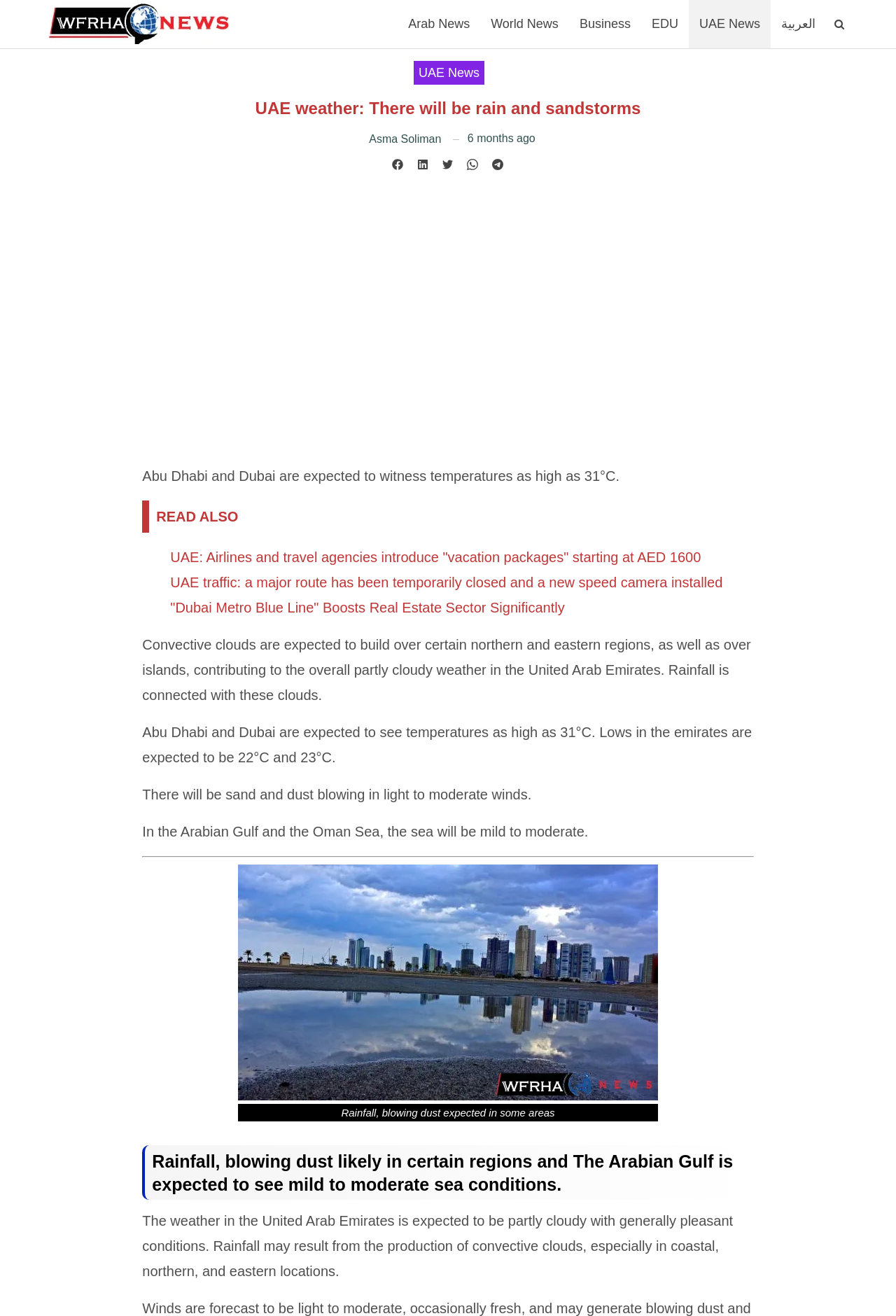What is the expected weather condition in the Arabian Gulf?
Deliver a detailed and extensive answer to the question.

The webpage states that 'In the Arabian Gulf and the Oman Sea, the sea will be mild to moderate.'